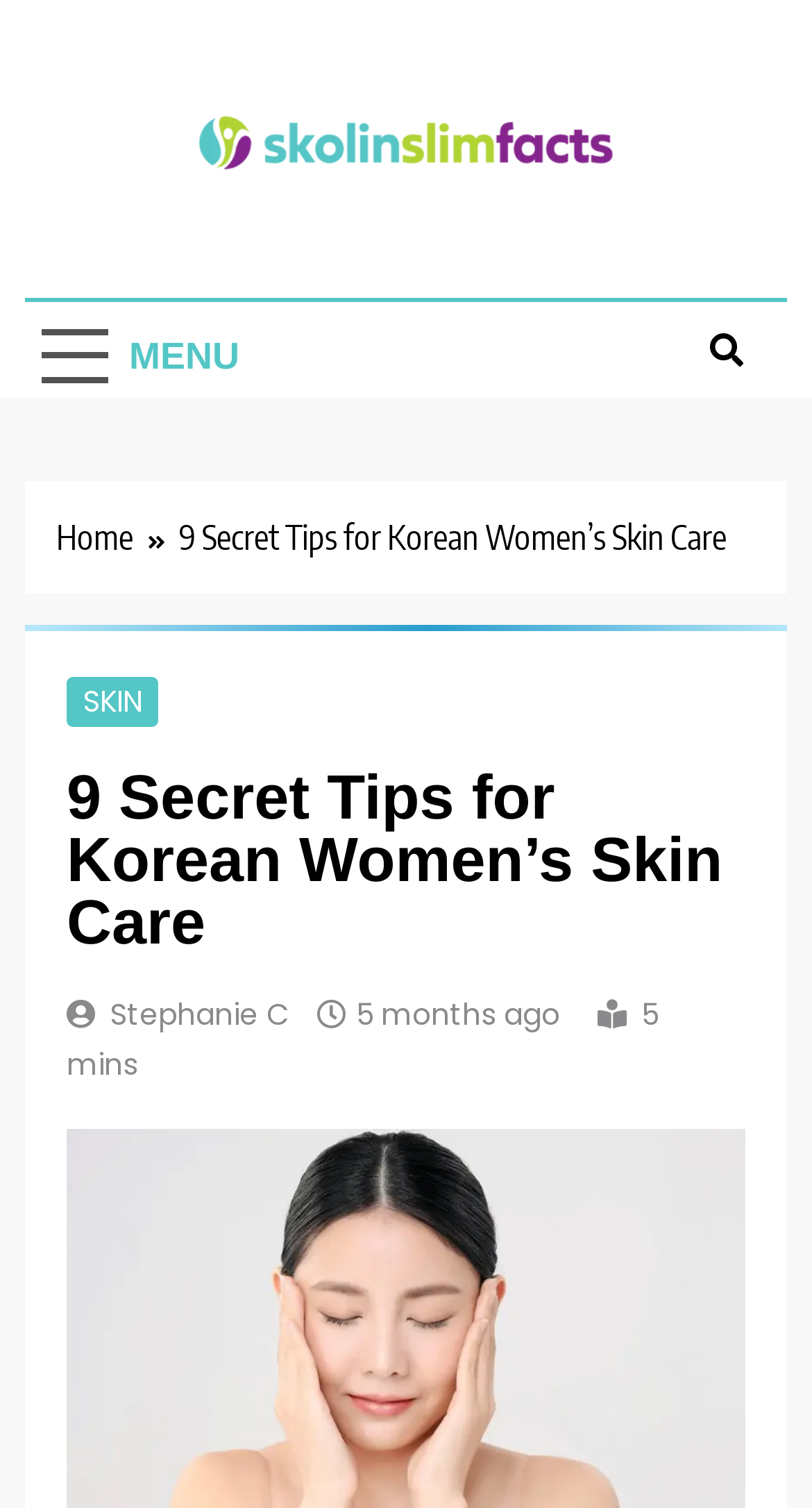Based on what you see in the screenshot, provide a thorough answer to this question: What is the category of the article?

I determined the category of the article by looking at the links on the webpage. Specifically, I found a link with the text 'SKIN' which suggests that the article belongs to the SKIN category.